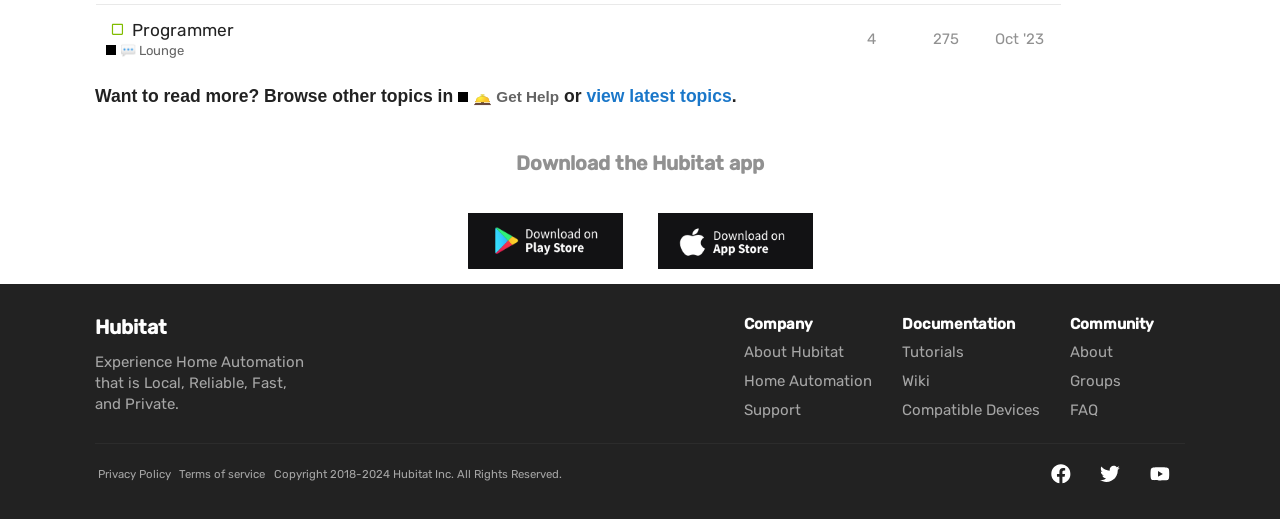Please locate the UI element described by "title="show some love on Twitter"" and provide its bounding box coordinates.

[0.856, 0.894, 0.879, 0.932]